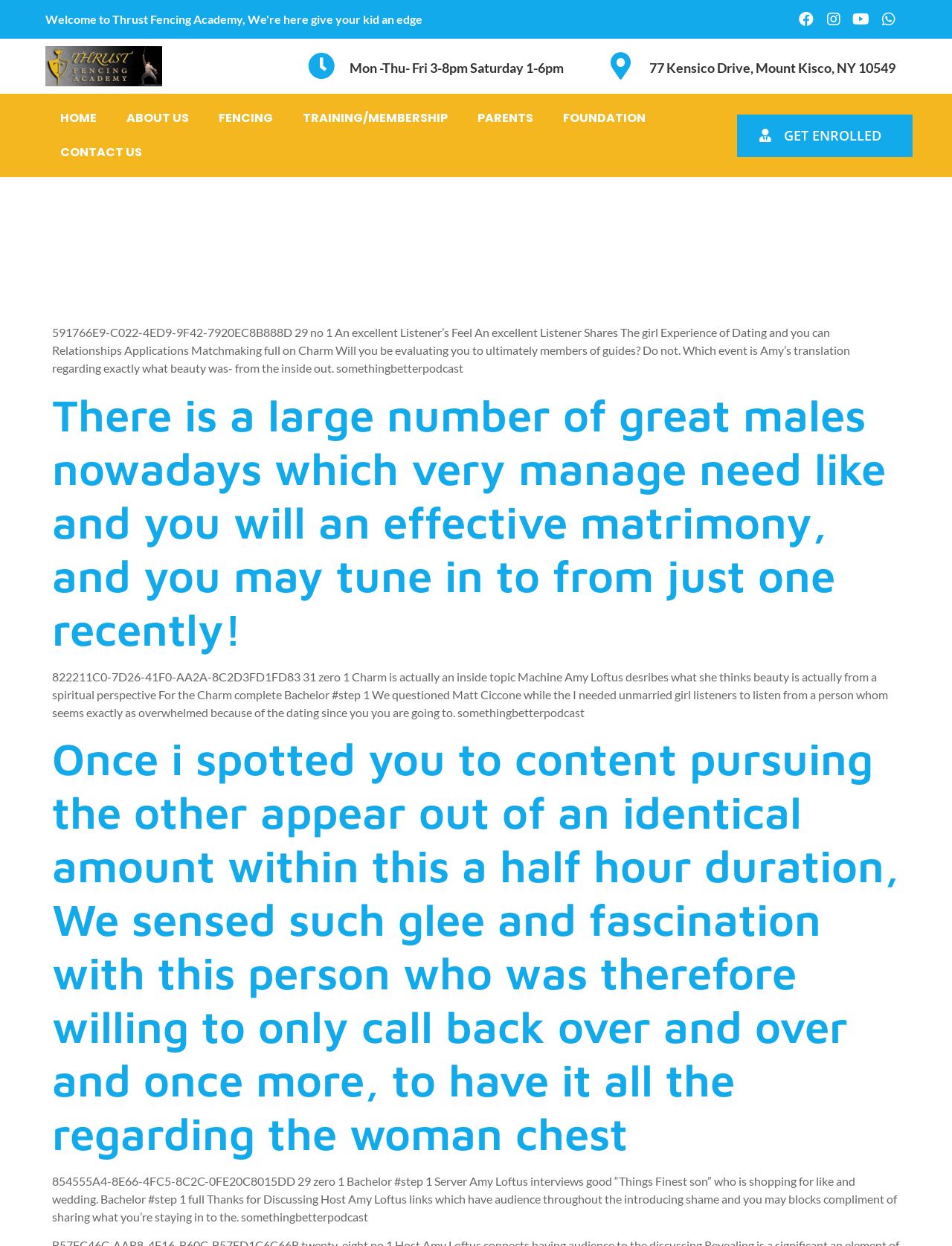Can you provide the bounding box coordinates for the element that should be clicked to implement the instruction: "Click the 'GET ENROLLED' button"?

[0.774, 0.092, 0.959, 0.126]